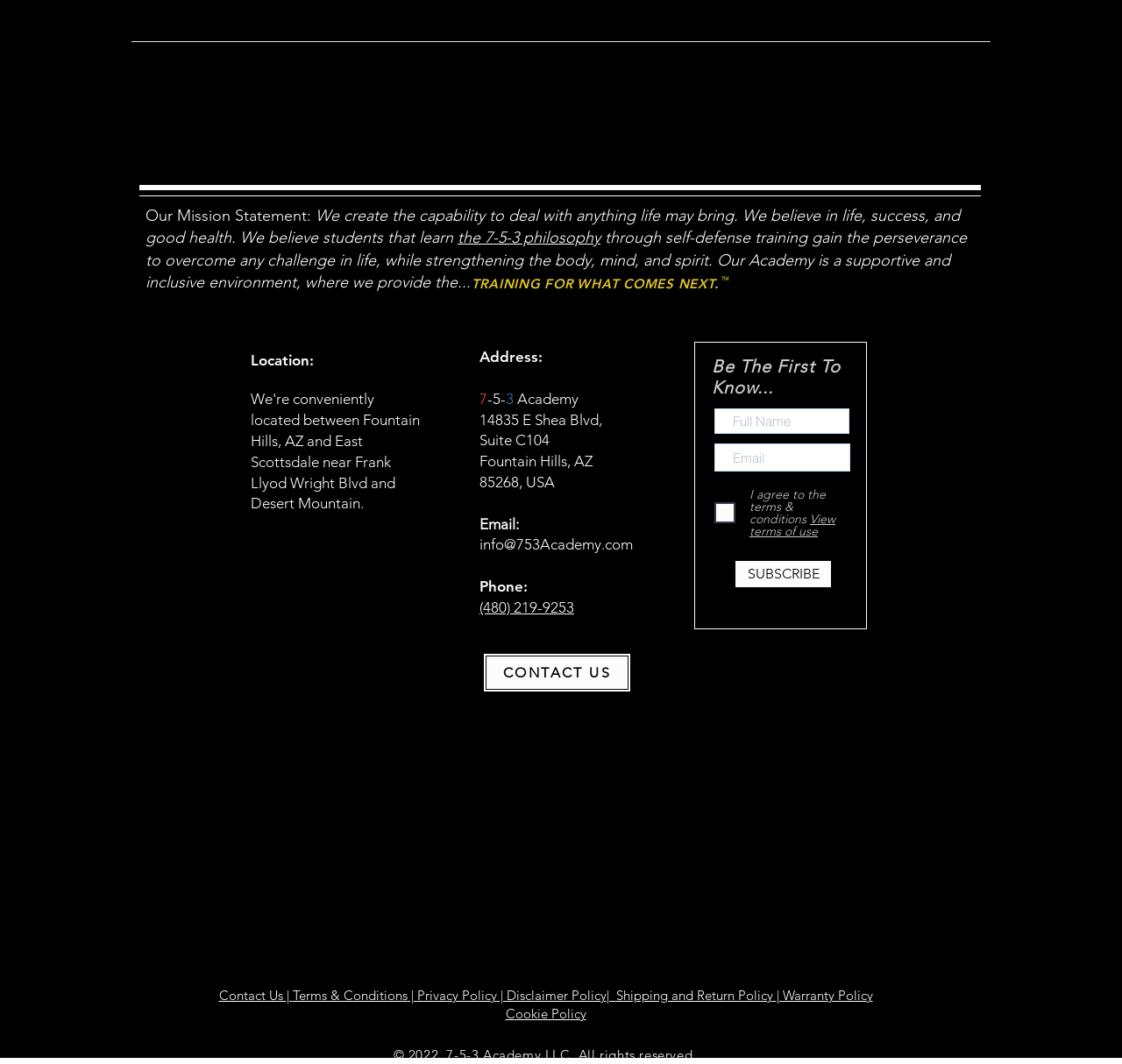What is the phone number of the academy?
From the screenshot, provide a brief answer in one word or phrase.

(480) 219-9253